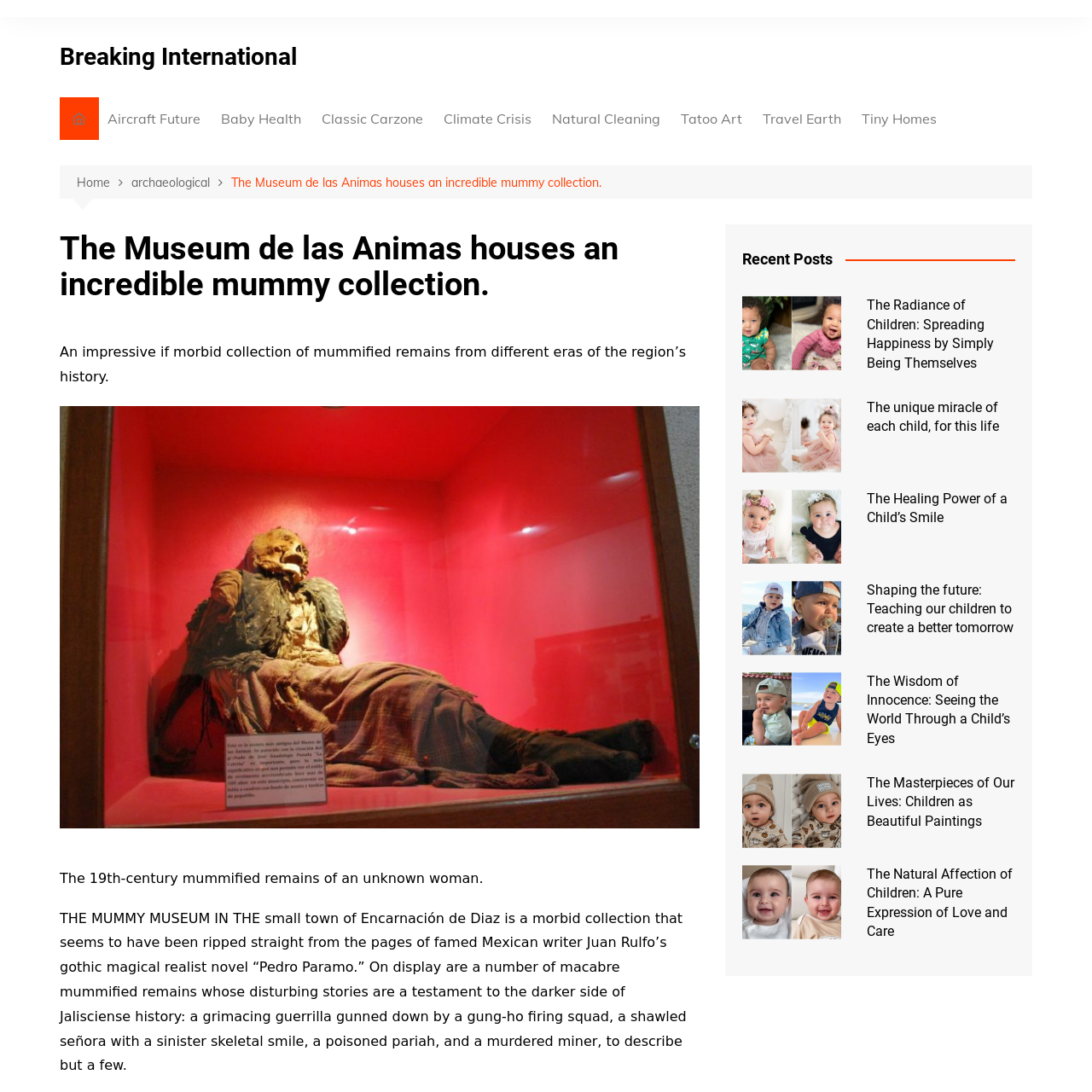Please pinpoint the bounding box coordinates for the region I should click to adhere to this instruction: "Browse the 'Natural Cleaning' category".

[0.498, 0.089, 0.612, 0.128]